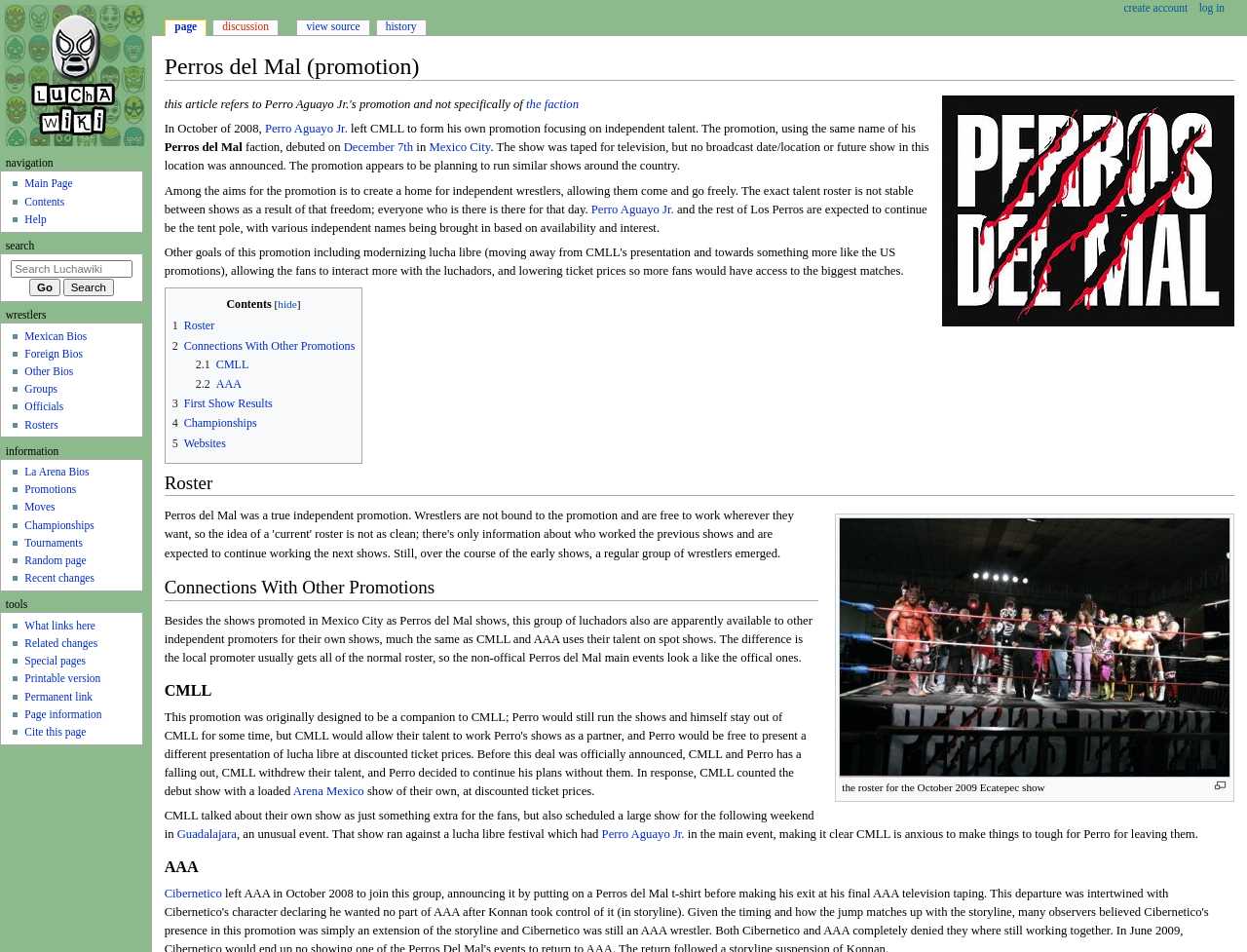Where was the first show of Perros del Mal held?
Using the image as a reference, deliver a detailed and thorough answer to the question.

The location of the first show can be found in the text 'The promotion, using the same name of his faction, debuted on December 7th in Mexico City.'.